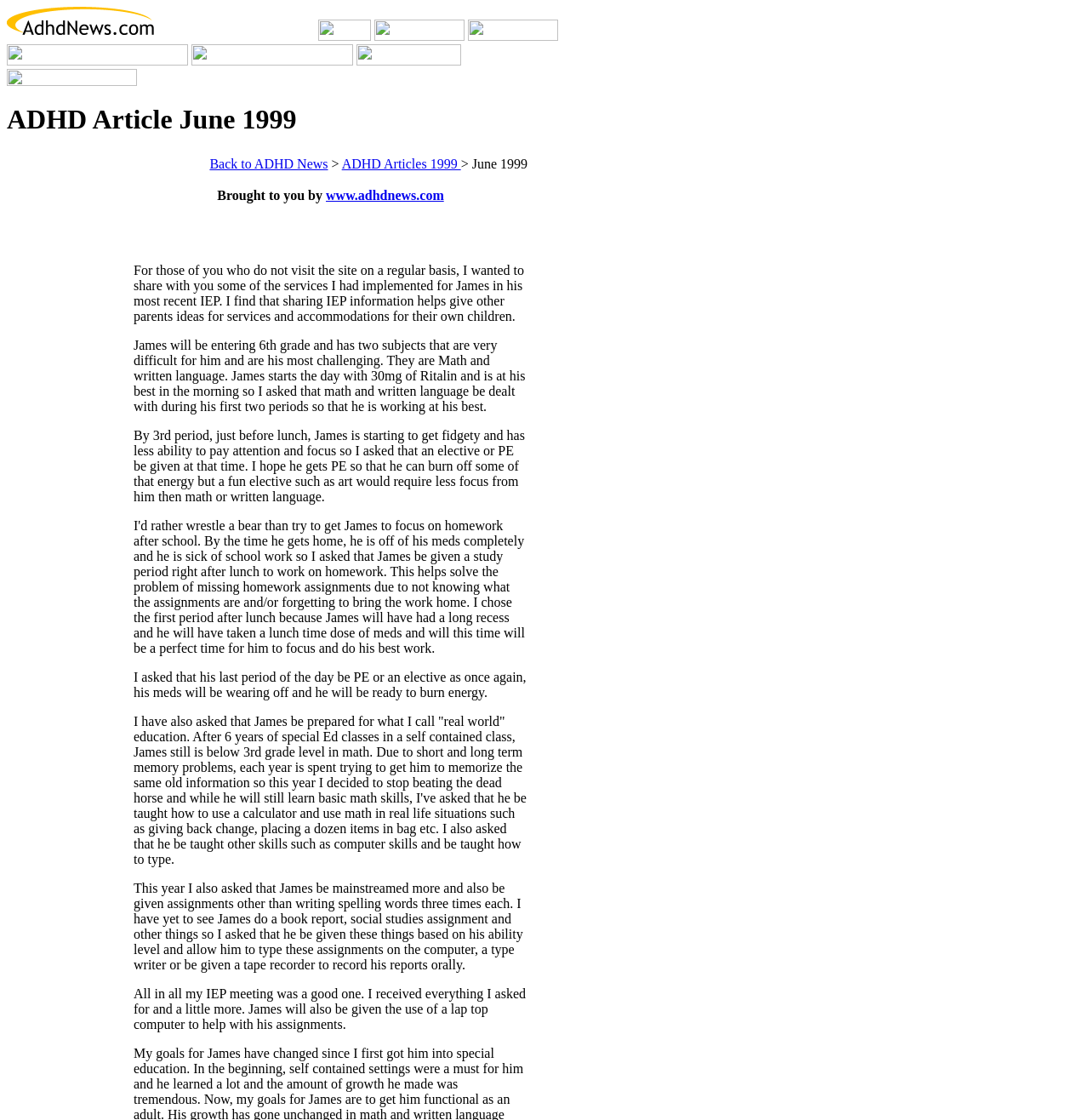Extract the main headline from the webpage and generate its text.

ADHD Article June 1999